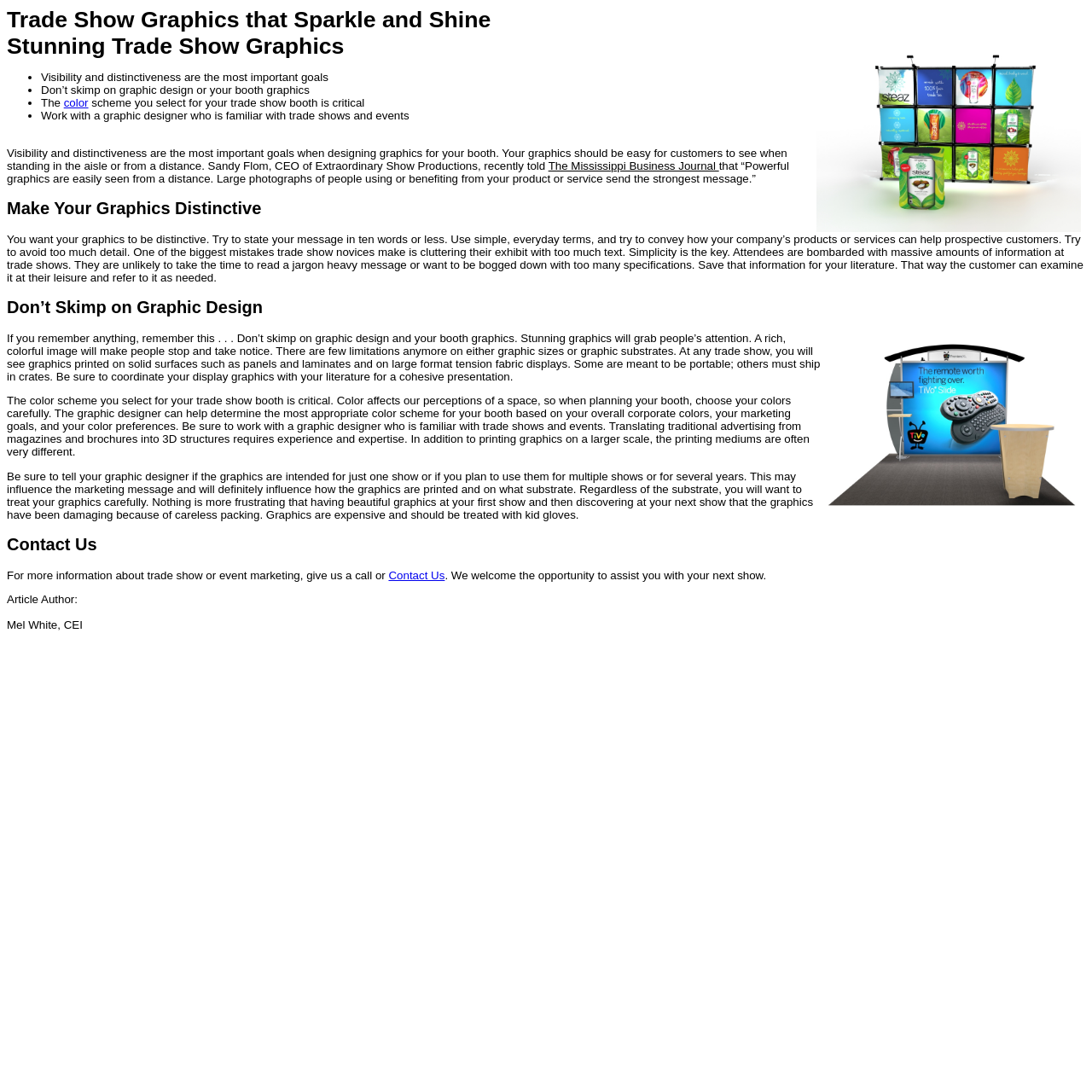Give a succinct answer to this question in a single word or phrase: 
What is the main goal of trade show graphics?

Visibility and distinctiveness